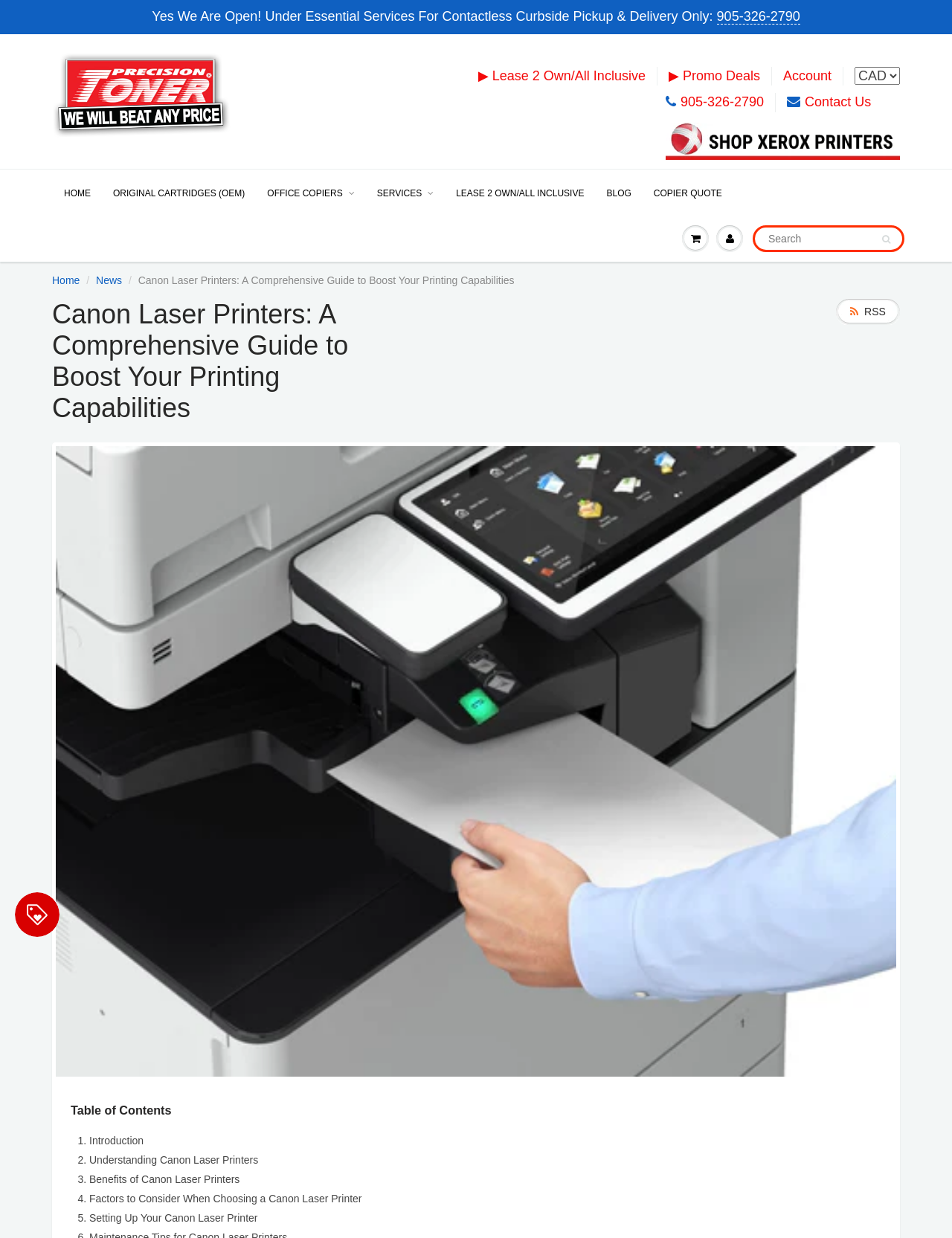Can you find the bounding box coordinates for the element that needs to be clicked to execute this instruction: "Click the 'Table of Contents' link"? The coordinates should be given as four float numbers between 0 and 1, i.e., [left, top, right, bottom].

[0.074, 0.891, 0.926, 0.903]